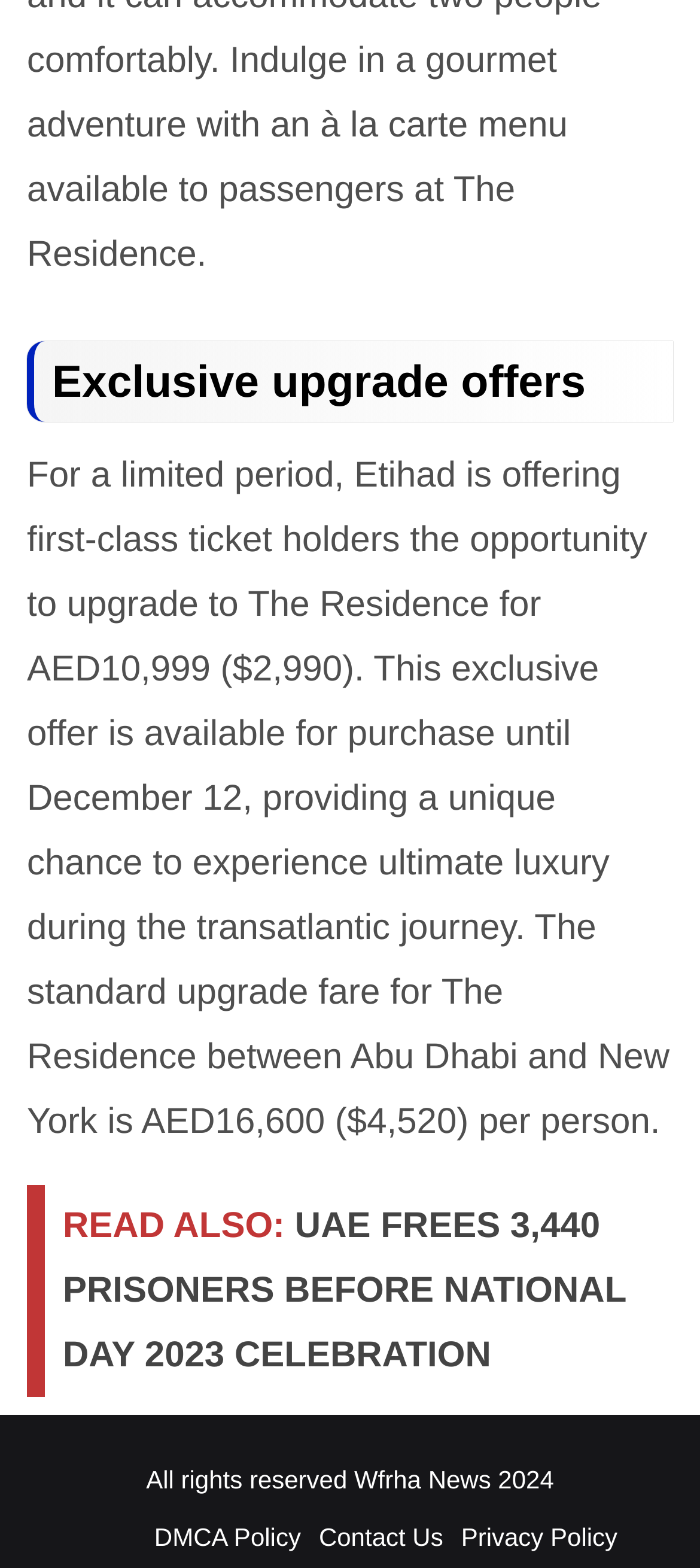Find the bounding box coordinates for the UI element whose description is: "Privacy Policy". The coordinates should be four float numbers between 0 and 1, in the format [left, top, right, bottom].

[0.659, 0.971, 0.882, 0.99]